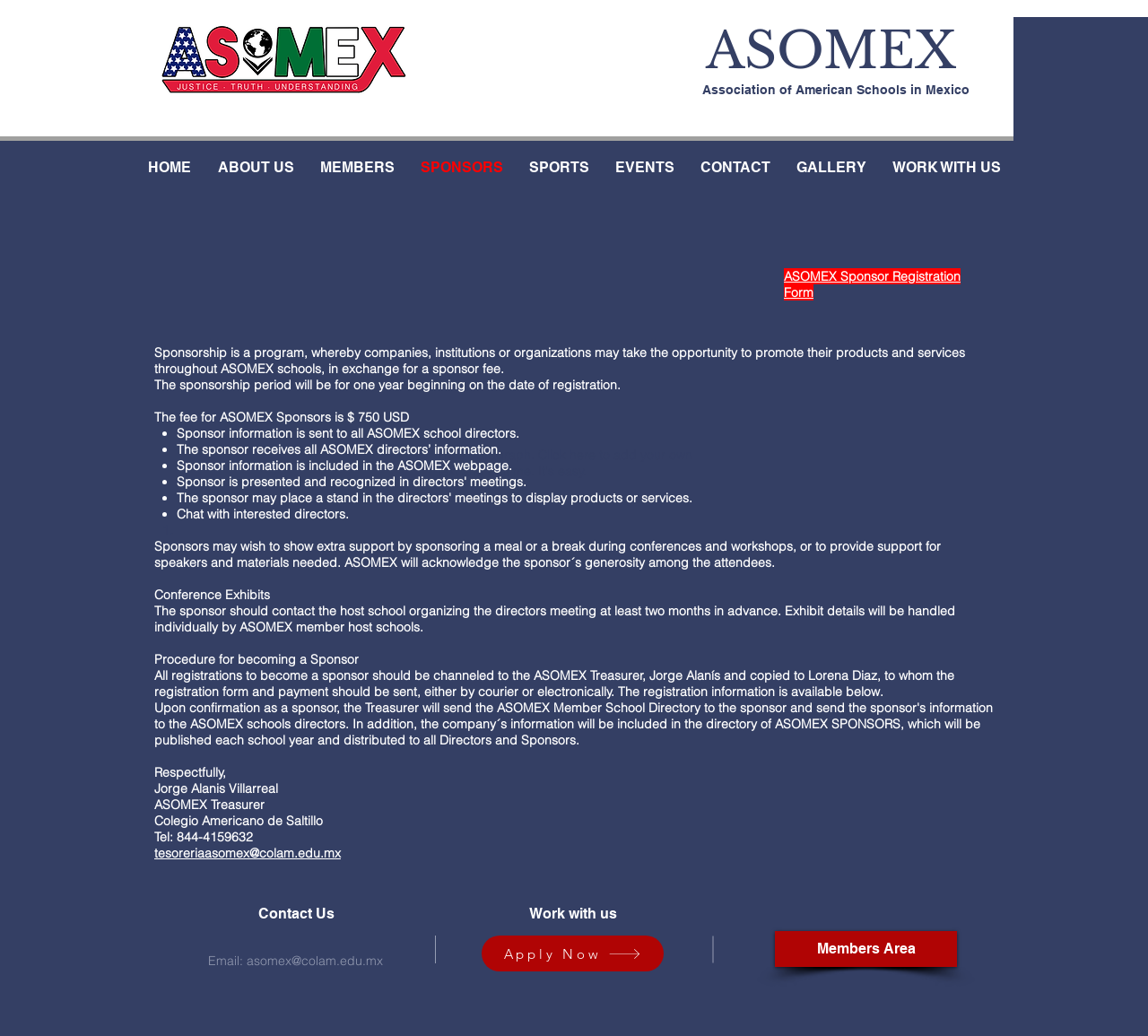Who should be contacted for sponsor registration?
Provide a detailed answer to the question using information from the image.

According to the procedure for becoming a sponsor, all registrations should be channeled to the ASOMEX Treasurer, Jorge Alanís, and copied to Lorena Diaz, to whom the registration form and payment should be sent.